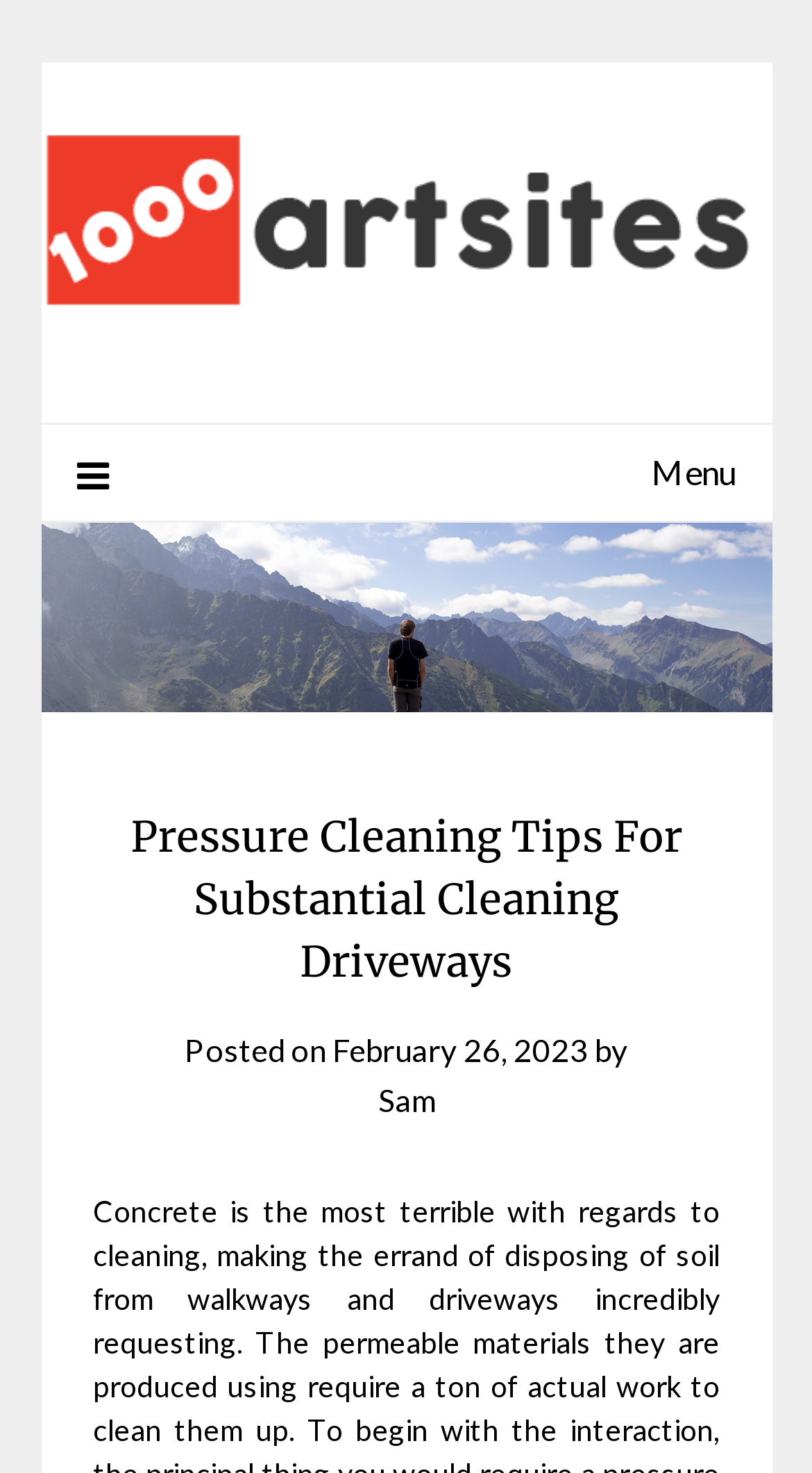Summarize the webpage with intricate details.

The webpage is about pressure cleaning tips for substantial cleaning driveways, with a focus on a day trial. At the top-left corner, there is a link and an image, both labeled "Day Trial", which suggests that the day trial is a prominent feature of the webpage. 

To the right of the "Day Trial" link and image, there is a menu link with a hamburger icon, indicating that the webpage has a menu that can be expanded. 

Below the "Day Trial" image, there is a large header section that spans most of the width of the webpage. The header section contains the title "Pressure Cleaning Tips For Substantial Cleaning Driveways" in a prominent heading, indicating that this is the main topic of the webpage. 

Underneath the title, there is a section with metadata about the article, including the text "Posted on", a link to the date "February 26, 2023", and the author's name "Sam". The date and author information are positioned to the right of the "Posted on" text.